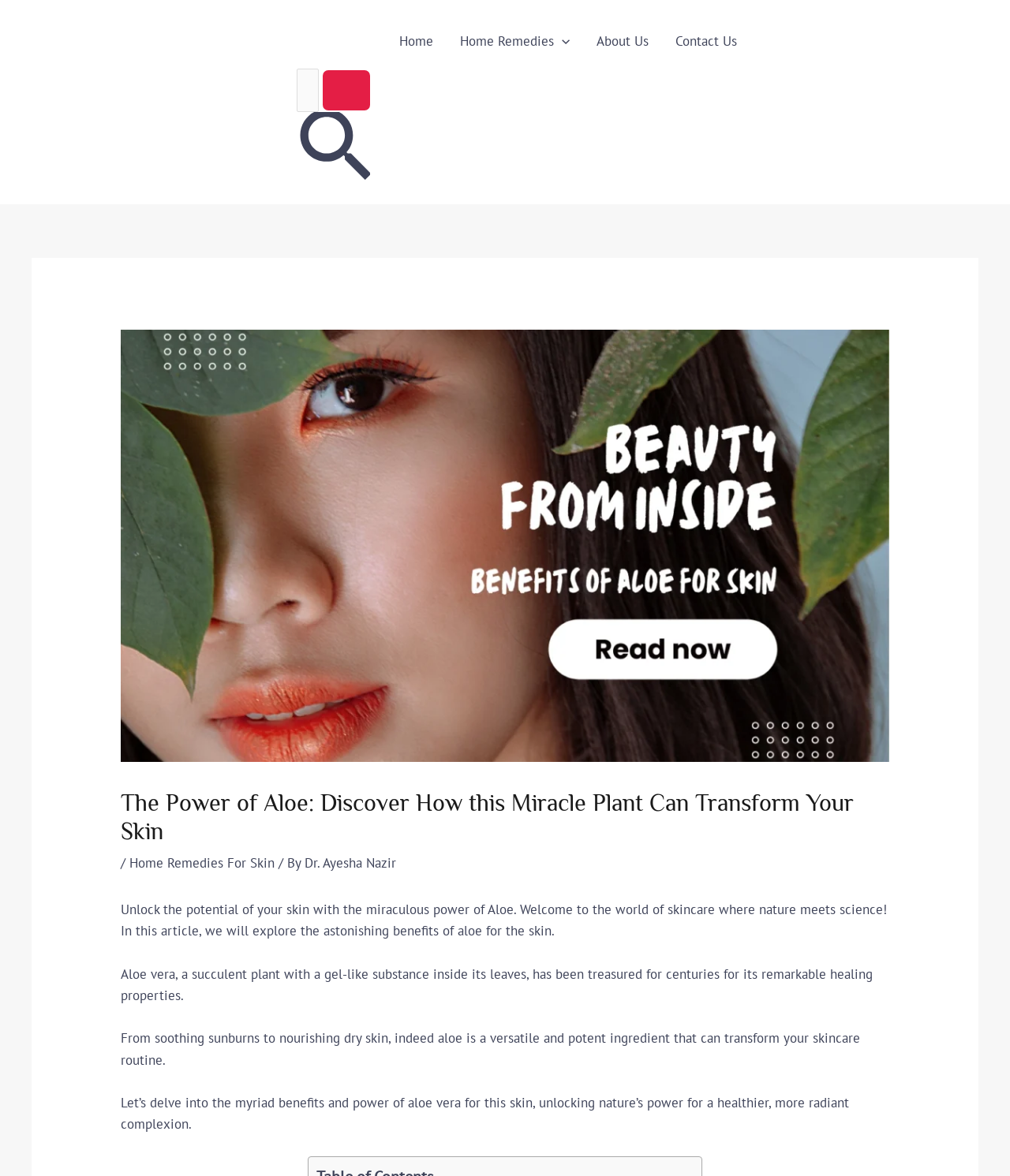What is the benefit of aloe vera mentioned in the article?
Please respond to the question thoroughly and include all relevant details.

One of the benefits of aloe vera mentioned in the article is 'Soothing sunburns' which can be found in the paragraph that starts with 'From soothing sunburns to nourishing dry skin...'.